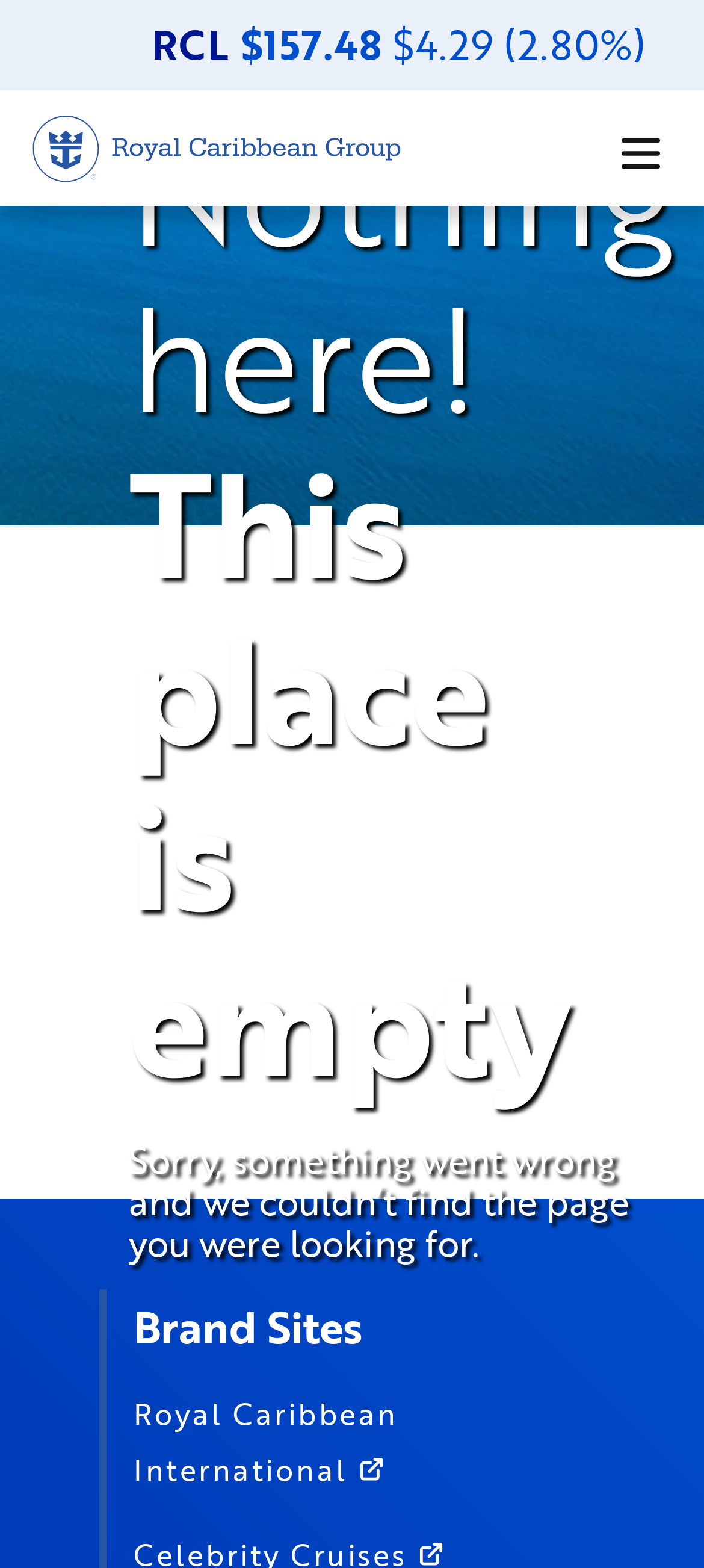Find the bounding box coordinates for the UI element that matches this description: "alt="Open menu"".

[0.846, 0.069, 0.974, 0.127]